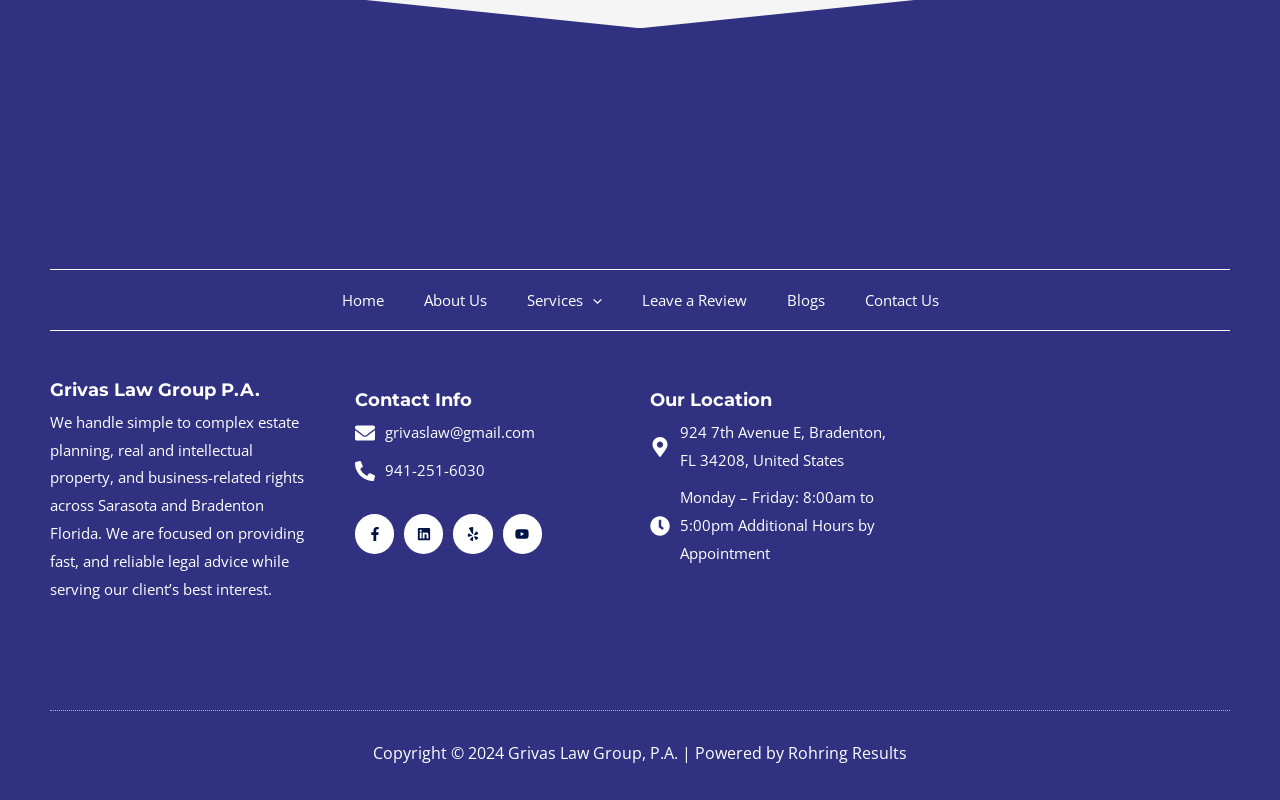Locate the bounding box coordinates for the element described below: "941-251-6030". The coordinates must be four float values between 0 and 1, formatted as [left, top, right, bottom].

[0.277, 0.571, 0.492, 0.606]